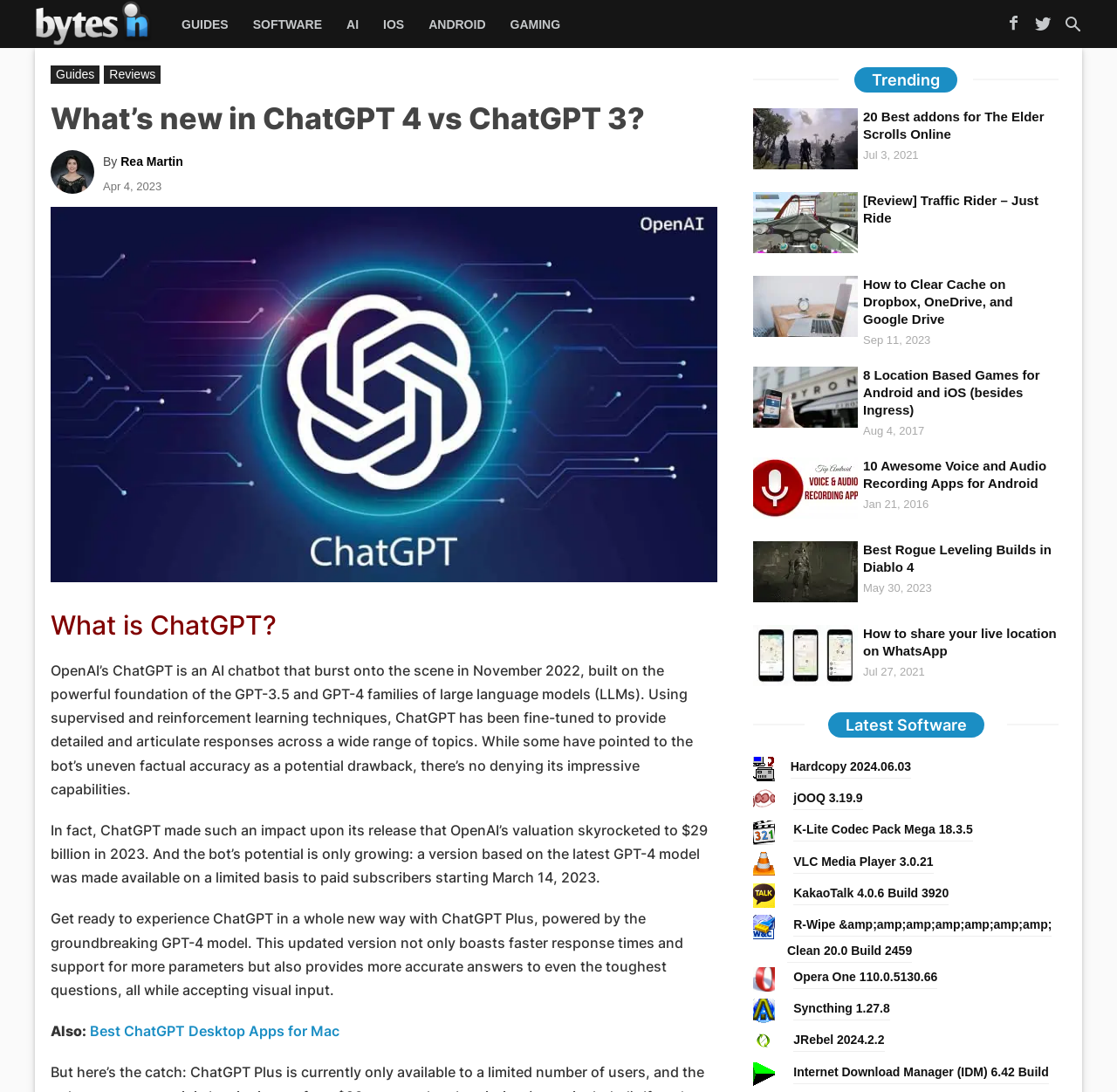Given the description: "Rea Martin", determine the bounding box coordinates of the UI element. The coordinates should be formatted as four float numbers between 0 and 1, [left, top, right, bottom].

[0.108, 0.141, 0.164, 0.154]